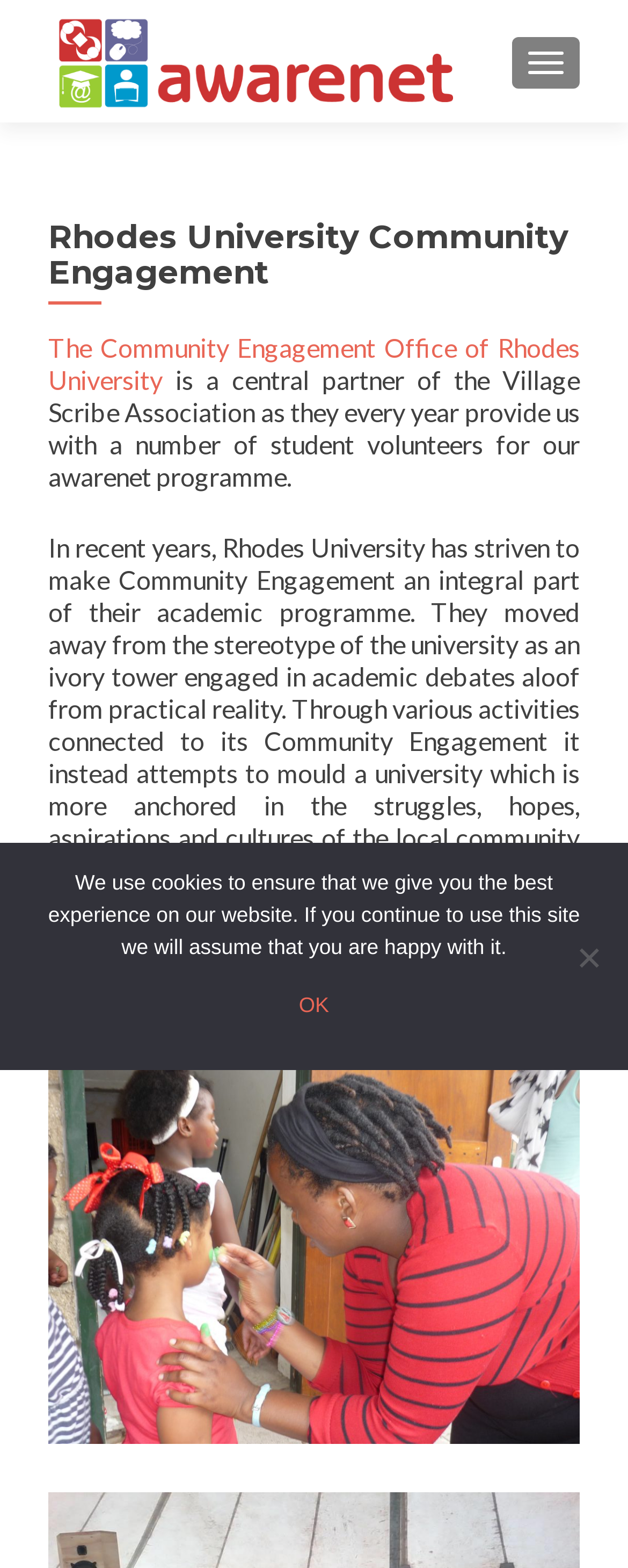Provide a short answer using a single word or phrase for the following question: 
What is awarenet?

a programme